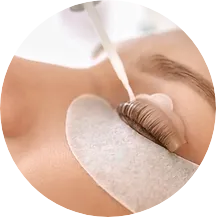Break down the image into a detailed narrative.

The image showcases a close-up of a person receiving a lash lifting treatment. In the scene, a technician is applying a product to enhance the client's eyelashes, which are precisely protected by a gentle silicone pad. The soft lighting emphasizes the subtle textures and details of the client's skin and eyelashes, conveying a calming and professional atmosphere often found in beauty salons. This treatment is a semi-permanent solution, designed to elevate the natural curl and volume of the lashes, offering a striking and effortless look for weeks. The focus on the eyes highlights the beauty and precision involved in lash artistry.